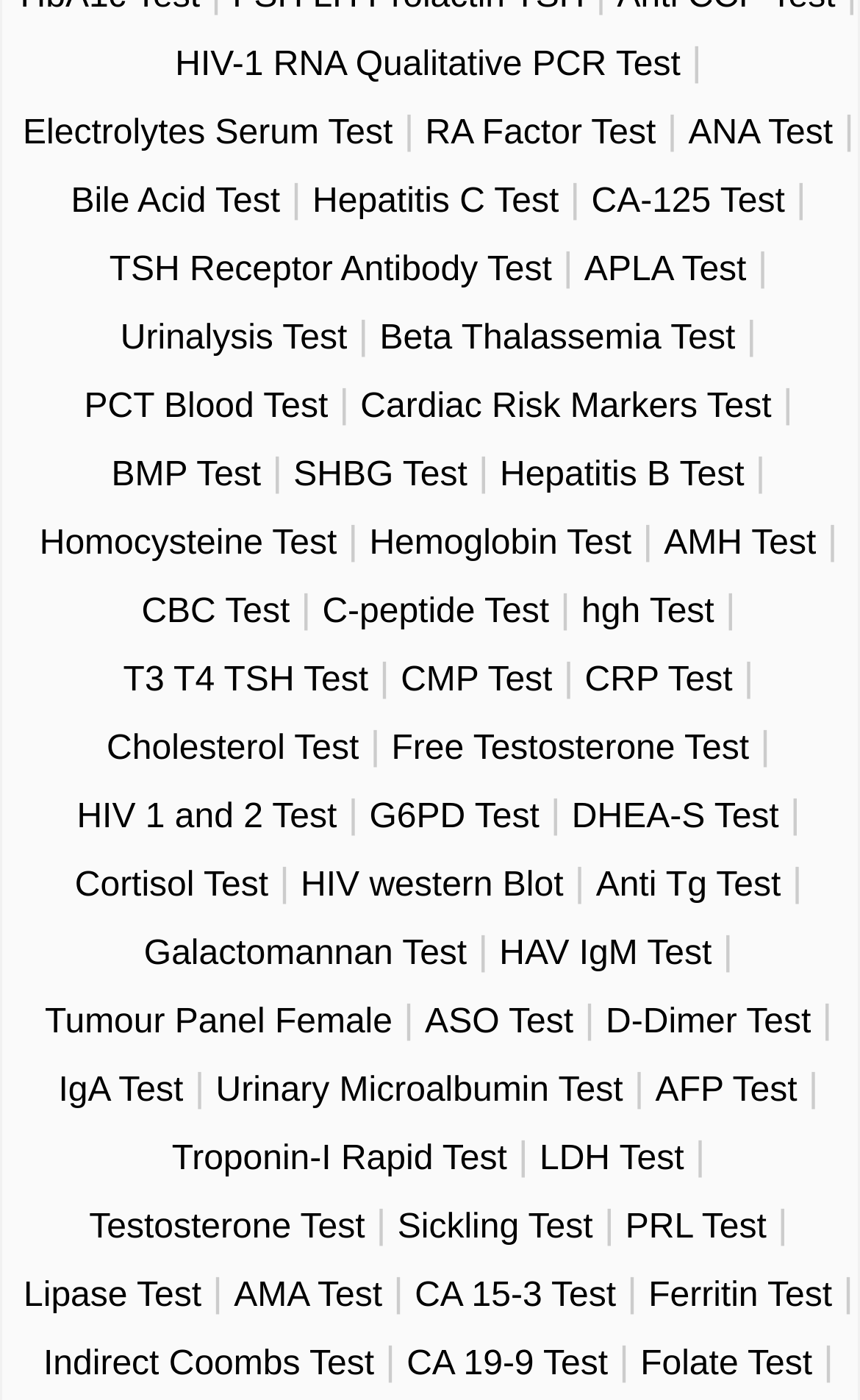Identify the bounding box for the UI element specified in this description: "Indirect Coombs Test". The coordinates must be four float numbers between 0 and 1, formatted as [left, top, right, bottom].

[0.05, 0.961, 0.435, 0.988]